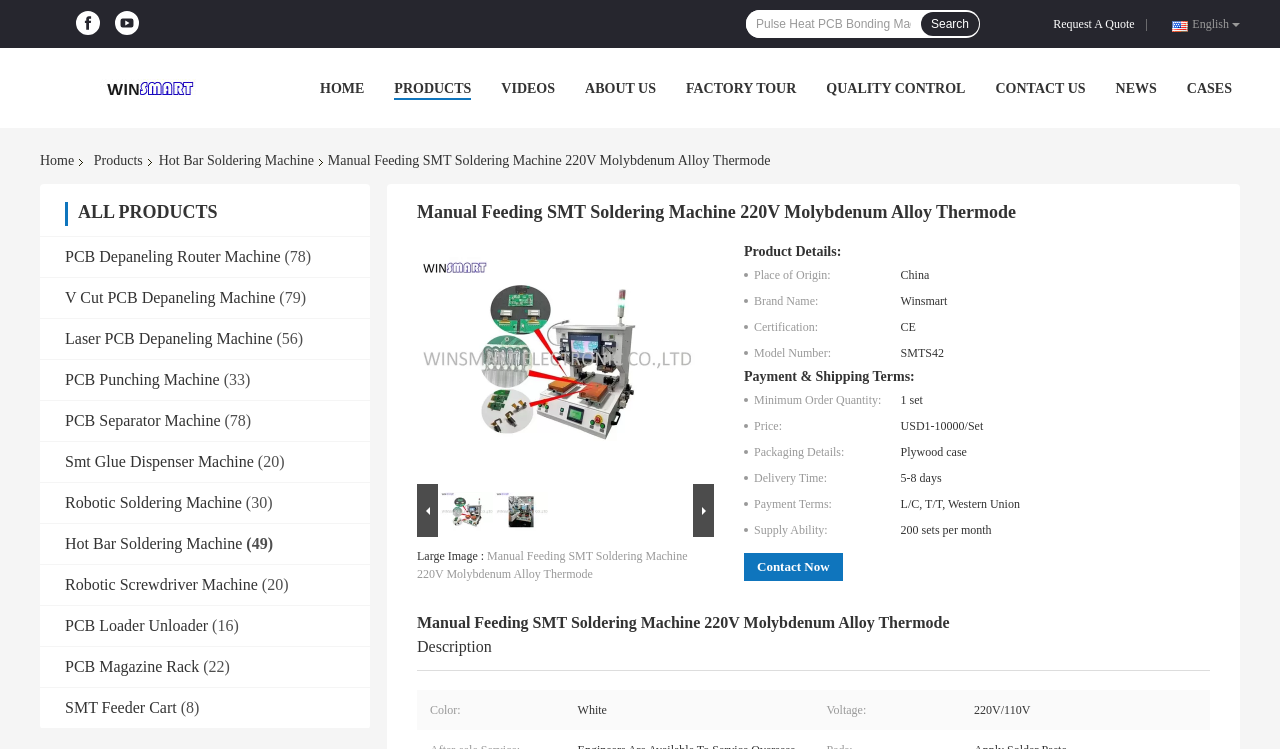Offer a comprehensive description of the webpage’s content and structure.

This webpage is about a product called "Manual Feeding SMT Soldering Machine 220V Molybdenum Alloy Thermode" from Winsmart Electronic Co., Ltd. At the top left corner, there are two social media links, Facebook and YouTube, with their corresponding icons. Next to them is a language selection option, "English". On the top right corner, there is a search bar with a "Search" button and a "Request A Quote" link.

Below the search bar, there is a navigation menu with links to "HOME", "PRODUCTS", "VIDEOS", "ABOUT US", "FACTORY TOUR", "QUALITY CONTROL", "CONTACT US", "NEWS", and "CASES". 

The main content of the webpage is divided into two sections. The left section lists various products, including "PCB Depaneling Router Machine", "V Cut PCB Depaneling Machine", "Laser PCB Depaneling Machine", and more, with their corresponding links and numbers in parentheses. 

The right section displays detailed information about the "Manual Feeding SMT Soldering Machine 220V Molybdenum Alloy Thermode" product, including a large image, product description, and product details such as payment and shipping terms. There are also multiple smaller images of the product scattered throughout the section.